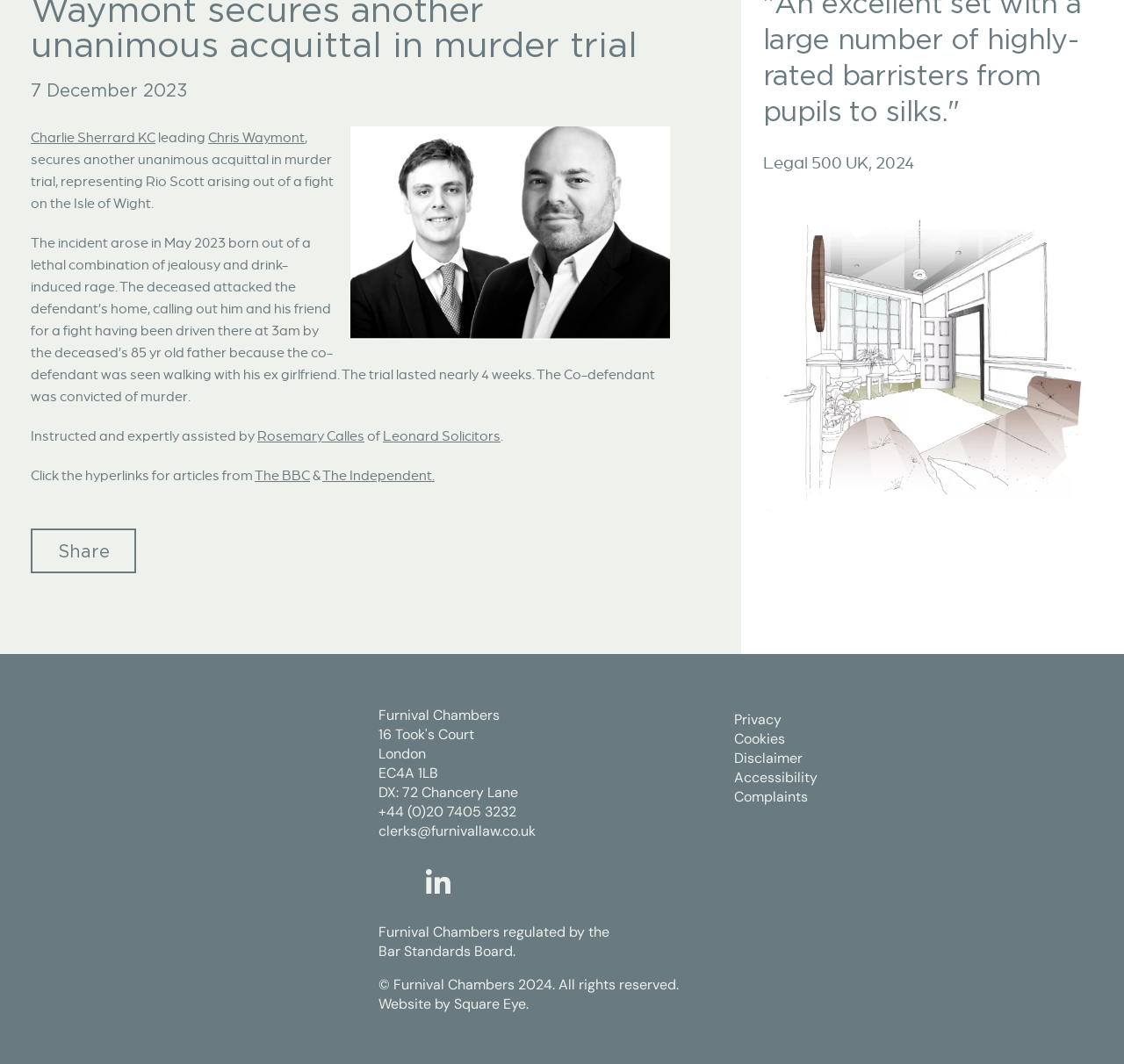Bounding box coordinates are specified in the format (top-left x, top-left y, bottom-right x, bottom-right y). All values are floating point numbers bounded between 0 and 1. Please provide the bounding box coordinate of the region this sentence describes: +44 (0)20 7405 3232

[0.337, 0.754, 0.459, 0.772]